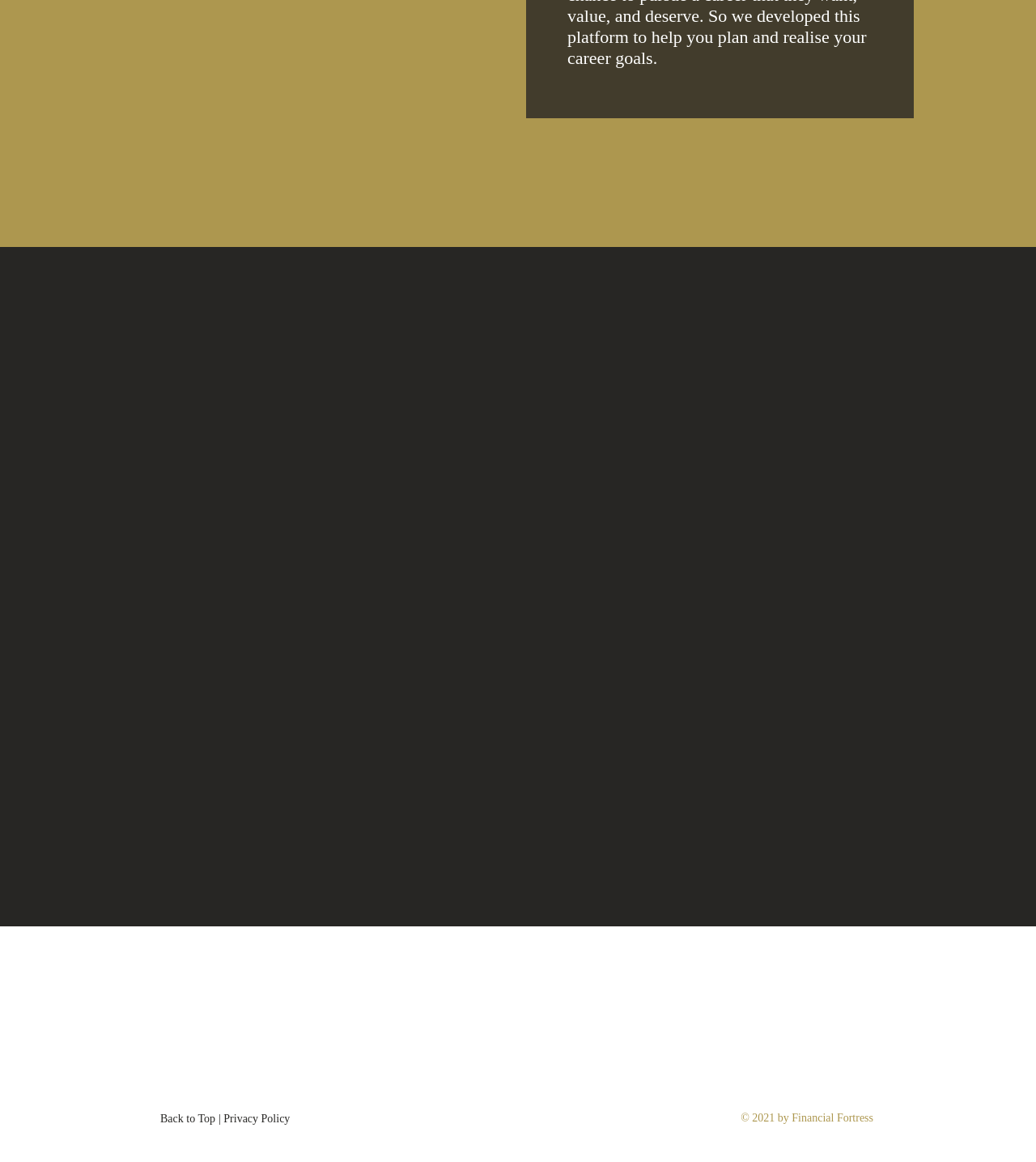What is the phone number listed?
Please ensure your answer is as detailed and informative as possible.

The phone number is listed below the 'CONTACT US' heading, which suggests that it is a contact method for the website owner.